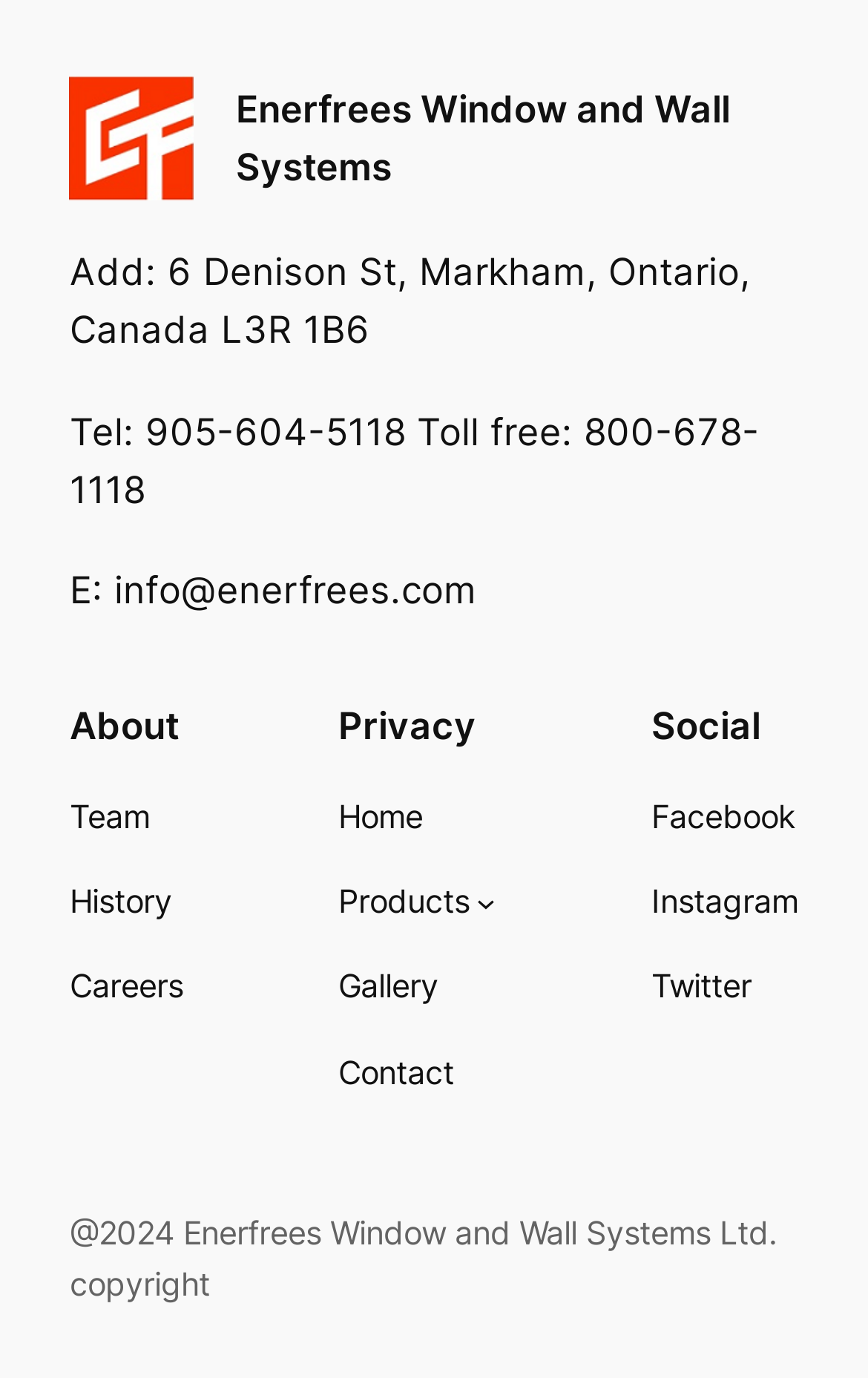Please analyze the image and give a detailed answer to the question:
What is the company's email address?

I found the company's email address by looking at the static text element located at the top of the webpage, which reads 'E: info@enerfrees.com'.